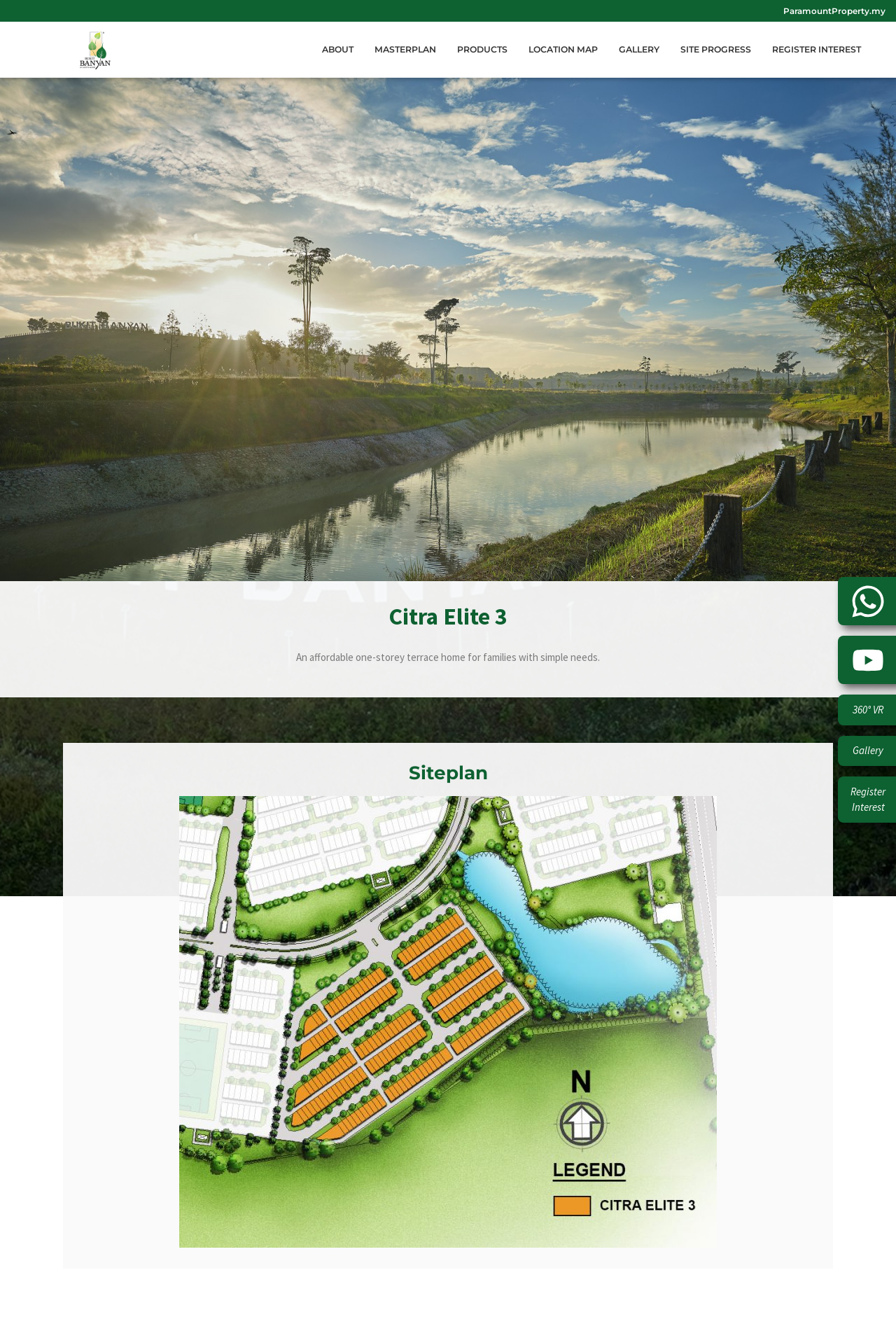Please locate and retrieve the main header text of the webpage.

Citra Elite 3